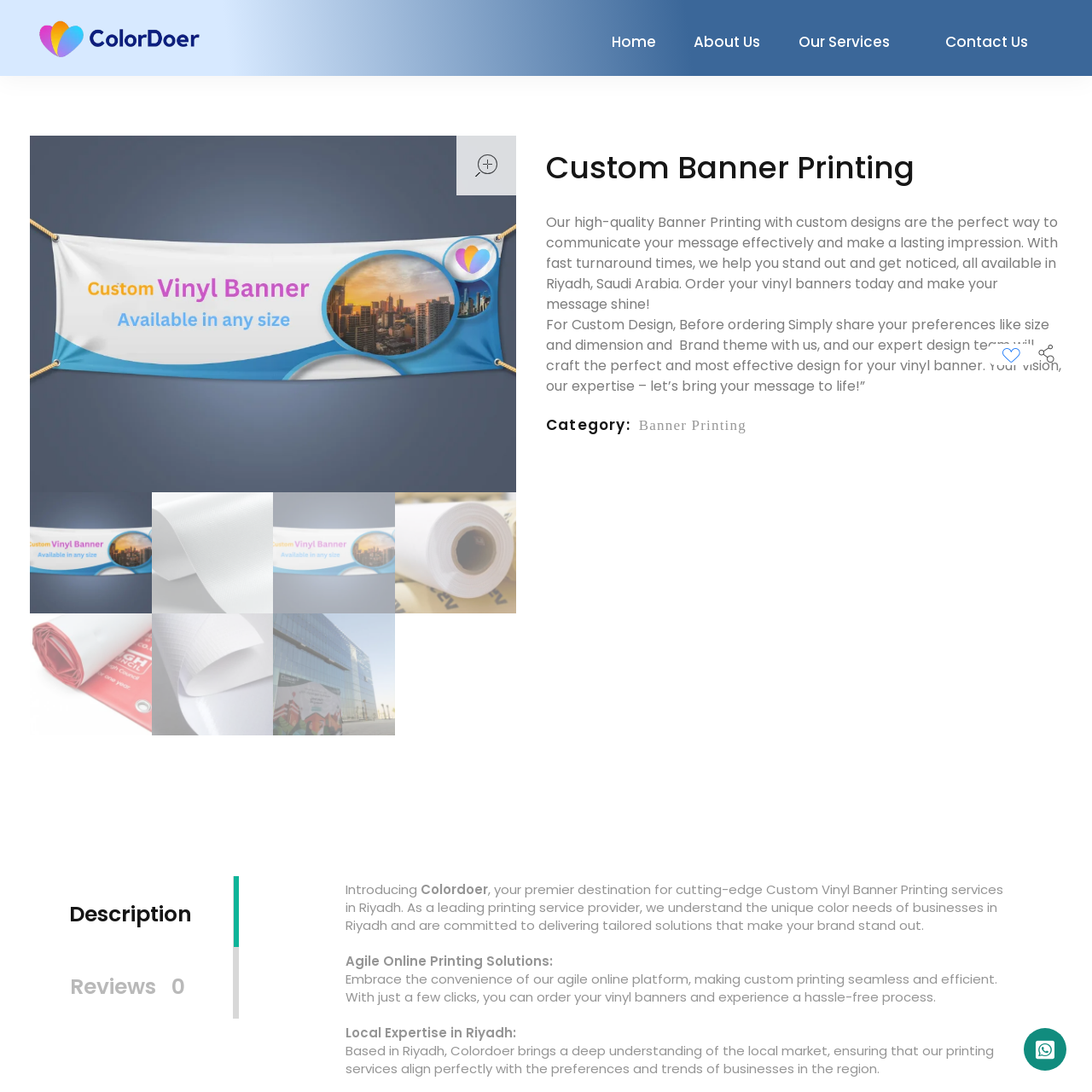Please analyze the elements within the red highlighted area in the image and provide a comprehensive answer to the following question: Where is Colordoer Printings aiming to help businesses make an impression?

According to the caption, Colordoer Printings is portrayed as a premier destination for effective communication solutions in Riyadh, aiming to help businesses make a lasting impression in this specific location.